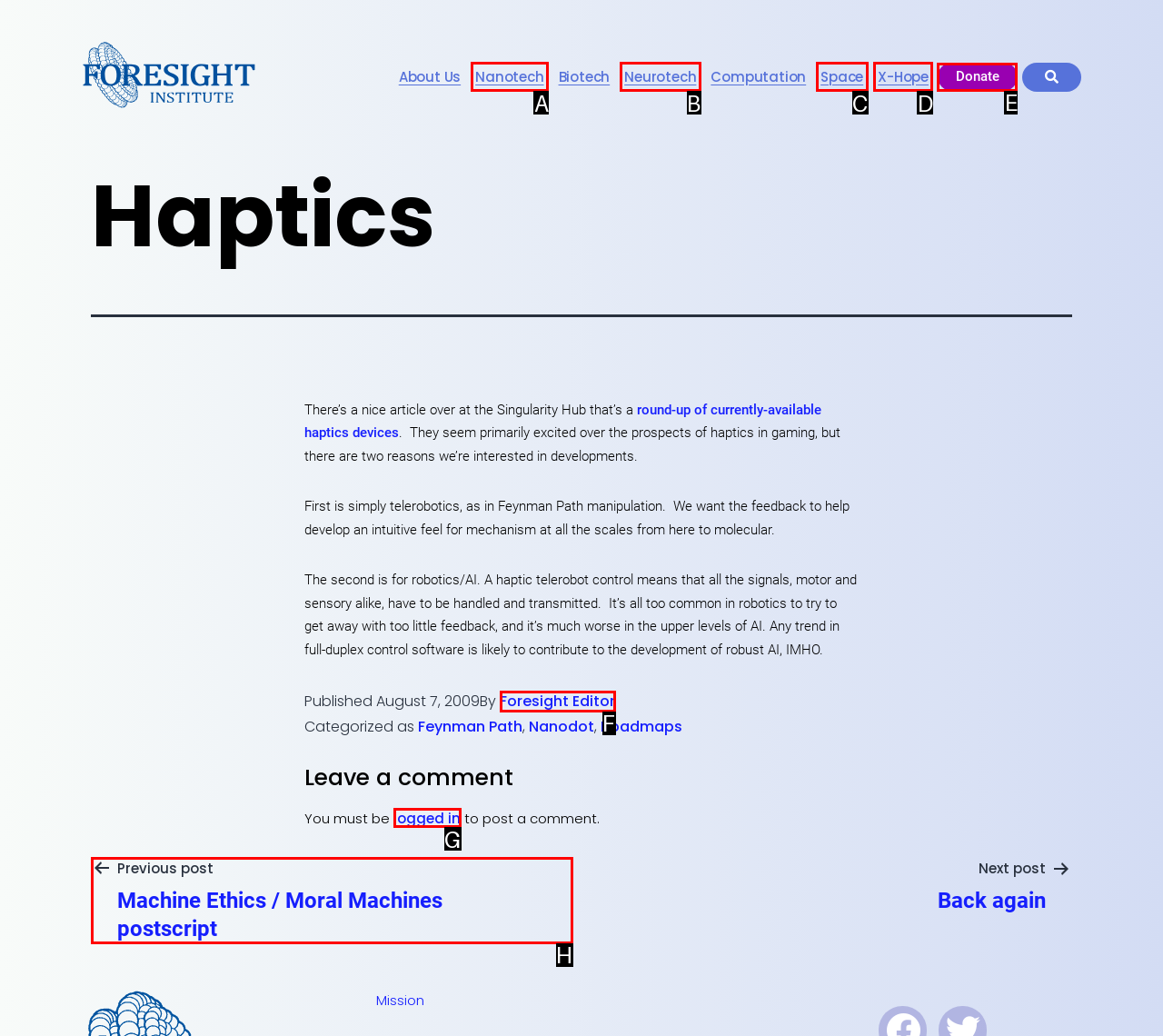Determine which option aligns with the description: Donate. Provide the letter of the chosen option directly.

E